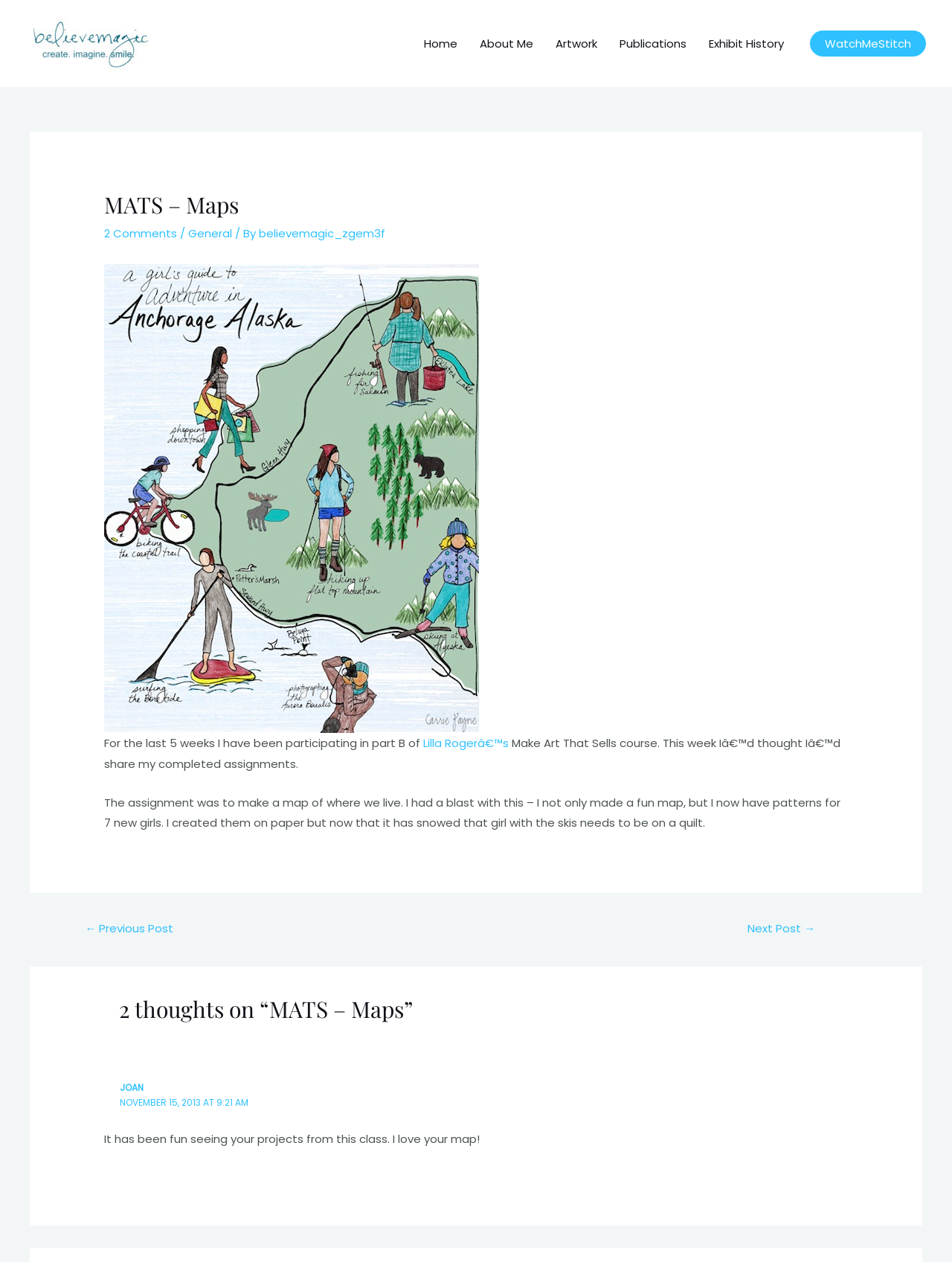Based on the element description: "2 Comments", identify the bounding box coordinates for this UI element. The coordinates must be four float numbers between 0 and 1, listed as [left, top, right, bottom].

[0.109, 0.179, 0.186, 0.191]